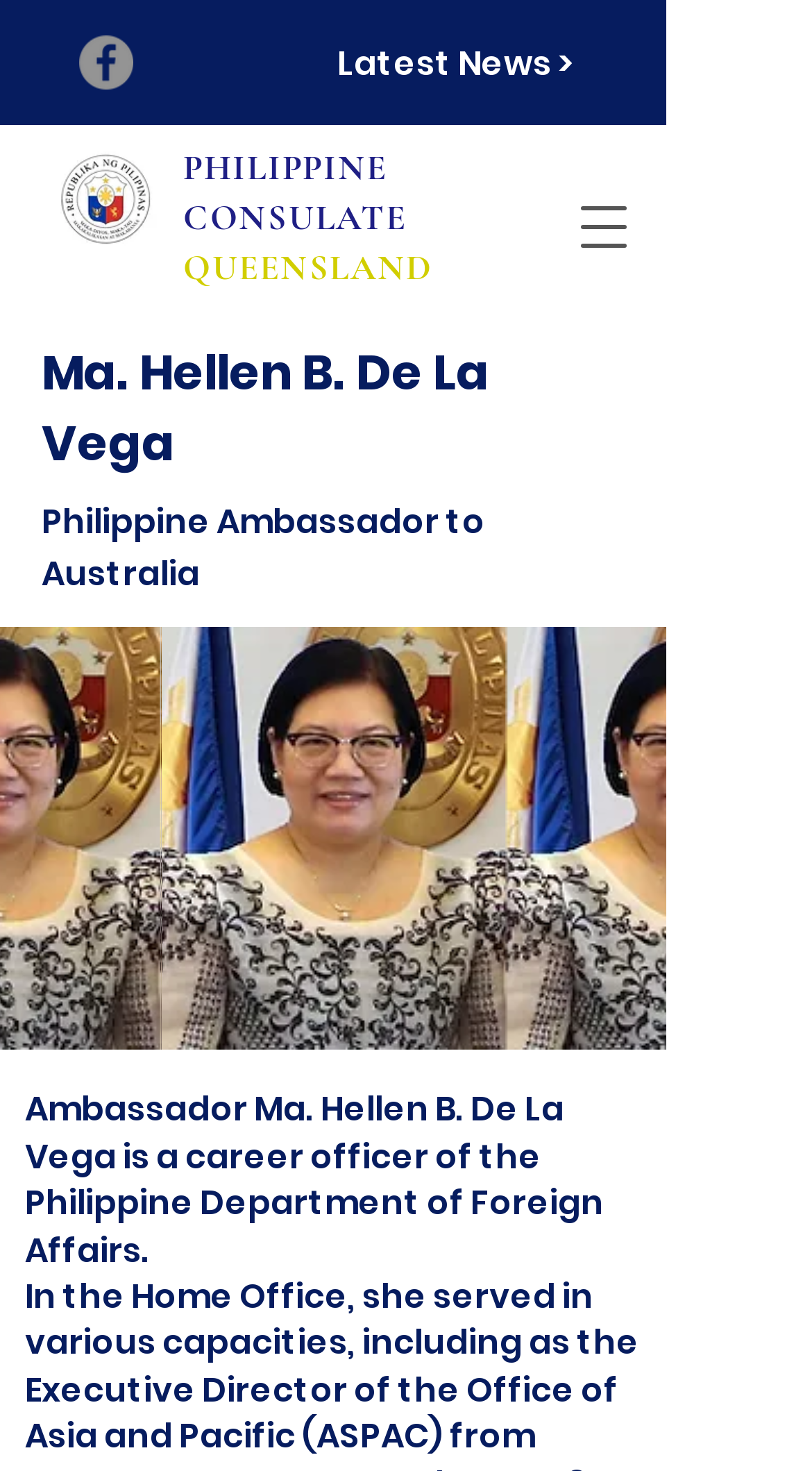Please provide a comprehensive answer to the question based on the screenshot: What is the latest news section link?

I found the answer by looking at the link element that says 'Latest News >'.